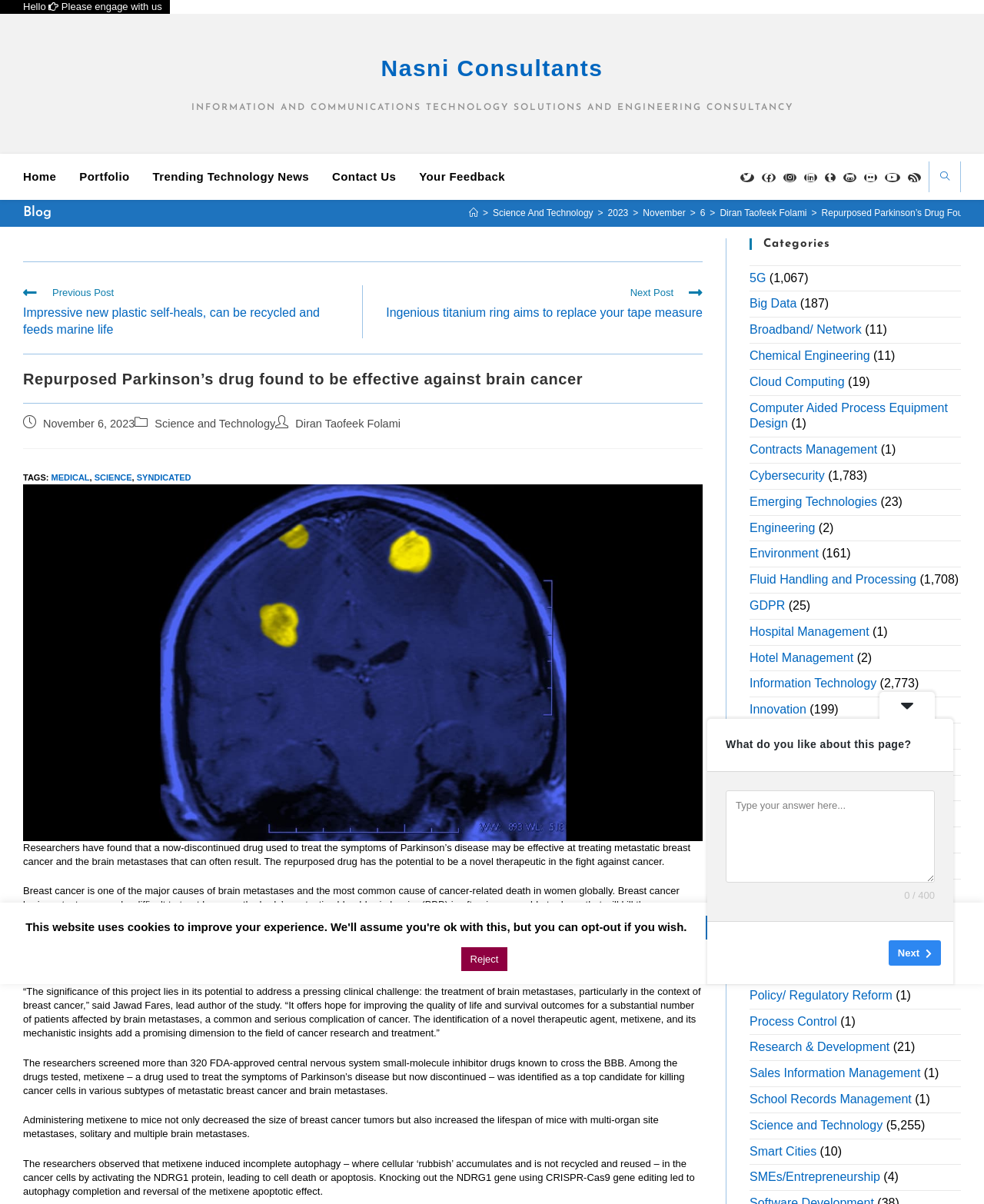What is the name of the disease being researched?
Please answer the question with a single word or phrase, referencing the image.

Parkinson's disease